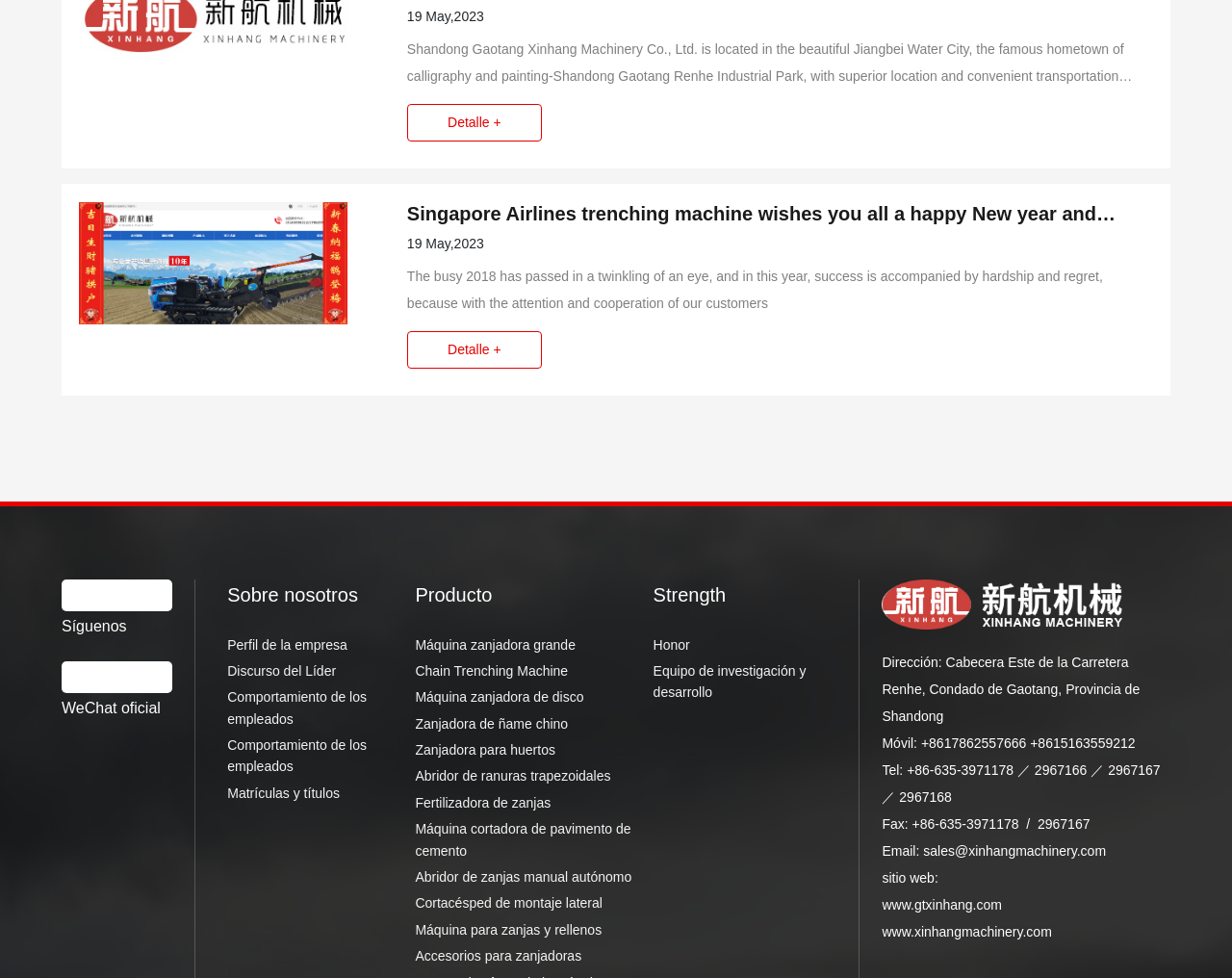Utilize the information from the image to answer the question in detail:
What is the company name?

The company name is obtained from the link element with the text 'Shandong Gaotang Xinhang Machinery Co., Ltd.' which is located at the top of the webpage.